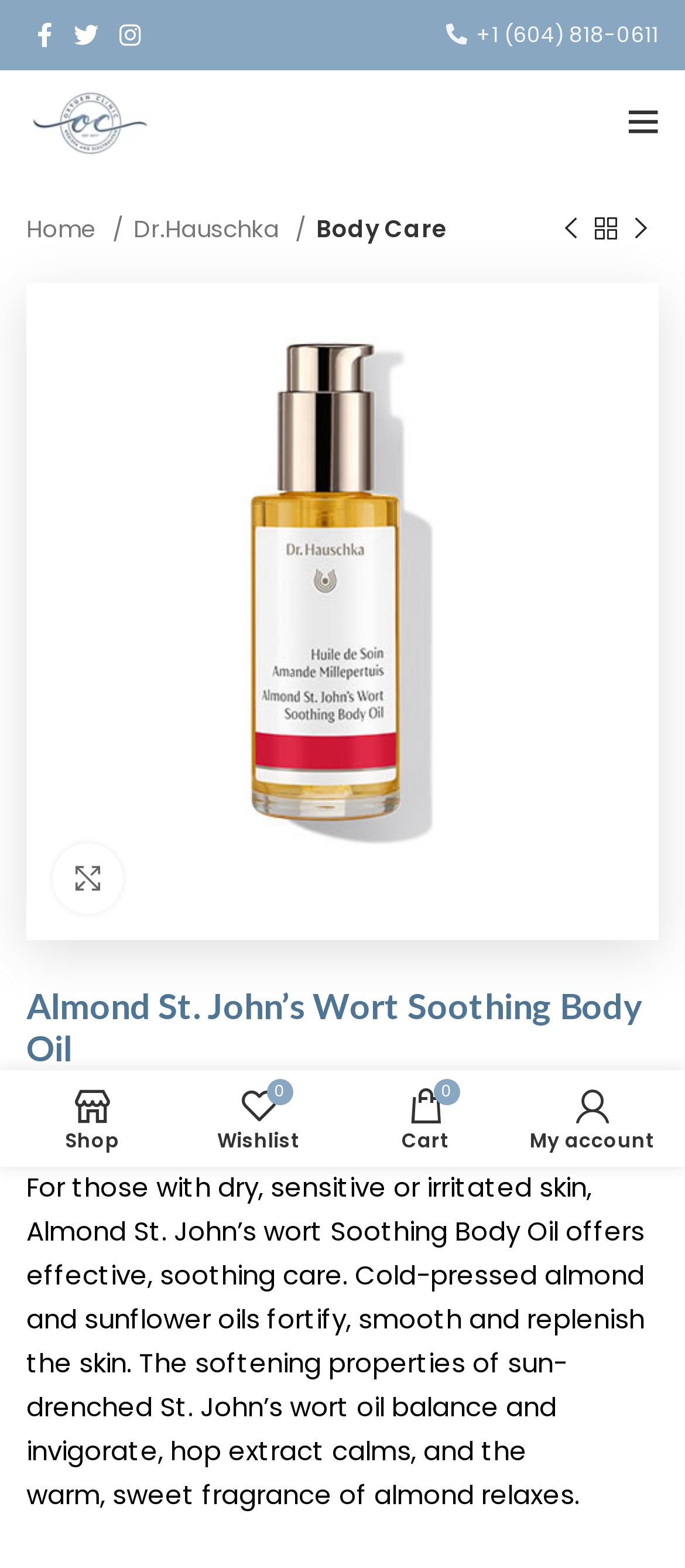Please identify the bounding box coordinates of the element I need to click to follow this instruction: "View product details of Almond St. John’s Wort Soothing Body Oil".

[0.044, 0.368, 0.956, 0.39]